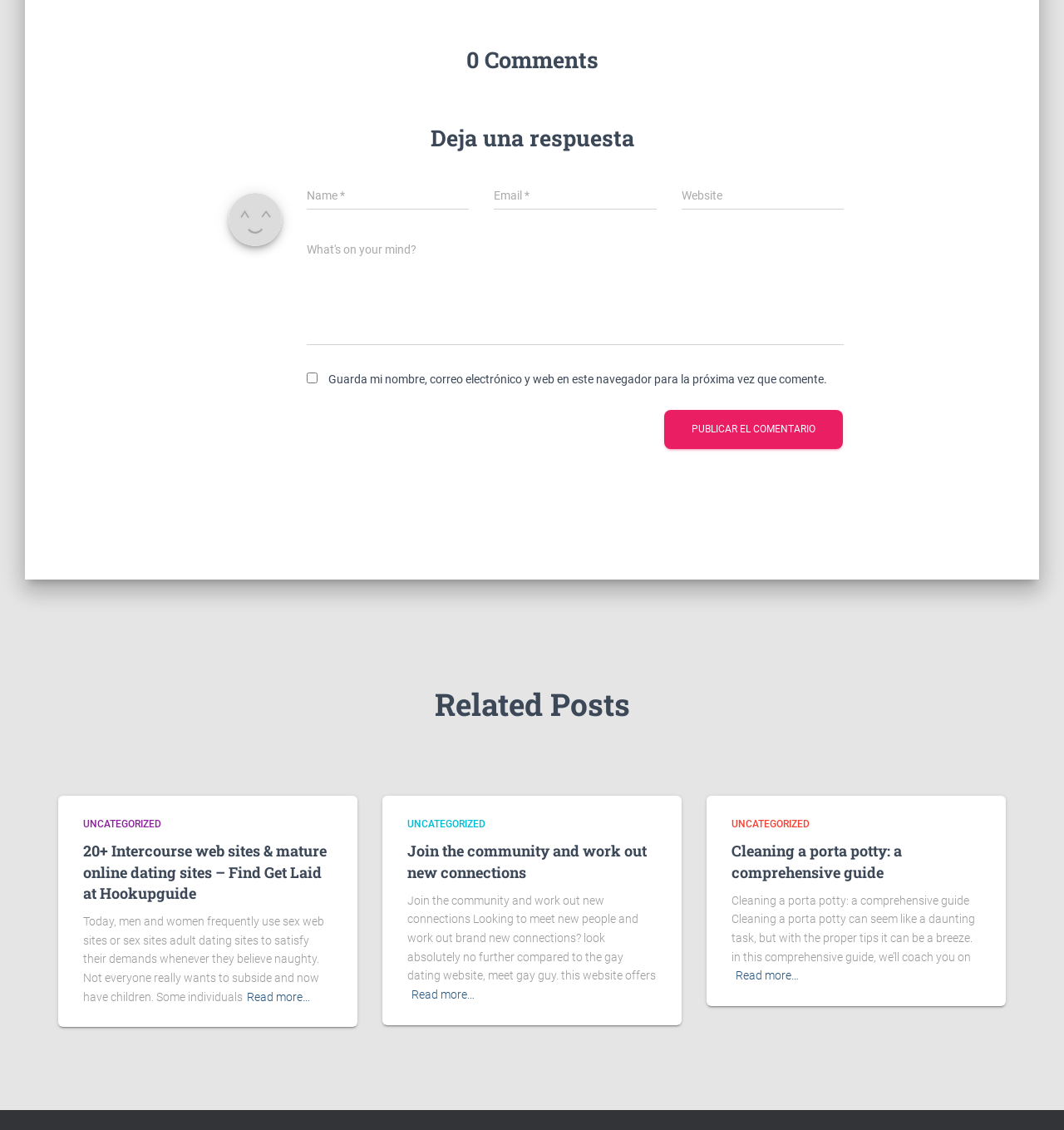Please specify the bounding box coordinates in the format (top-left x, top-left y, bottom-right x, bottom-right y), with all values as floating point numbers between 0 and 1. Identify the bounding box of the UI element described by: name="submit" value="Publicar el comentario"

[0.624, 0.363, 0.792, 0.397]